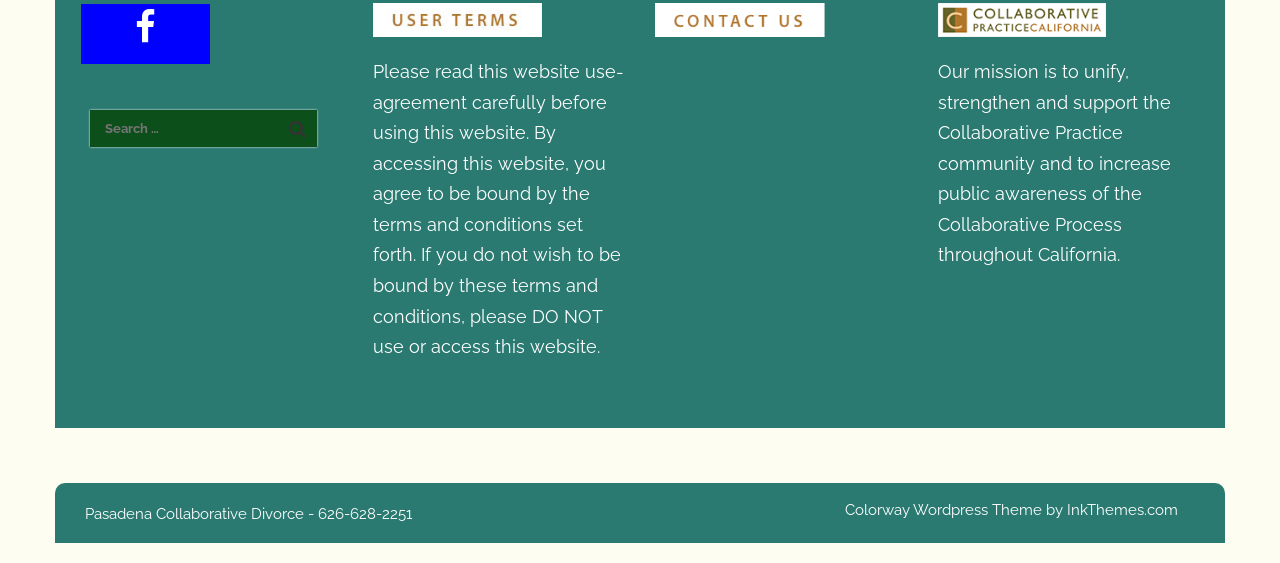Using the information in the image, could you please answer the following question in detail:
Is there a search function on this page?

There is a search element with a textbox and a button, indicating that users can search for specific content on the website.